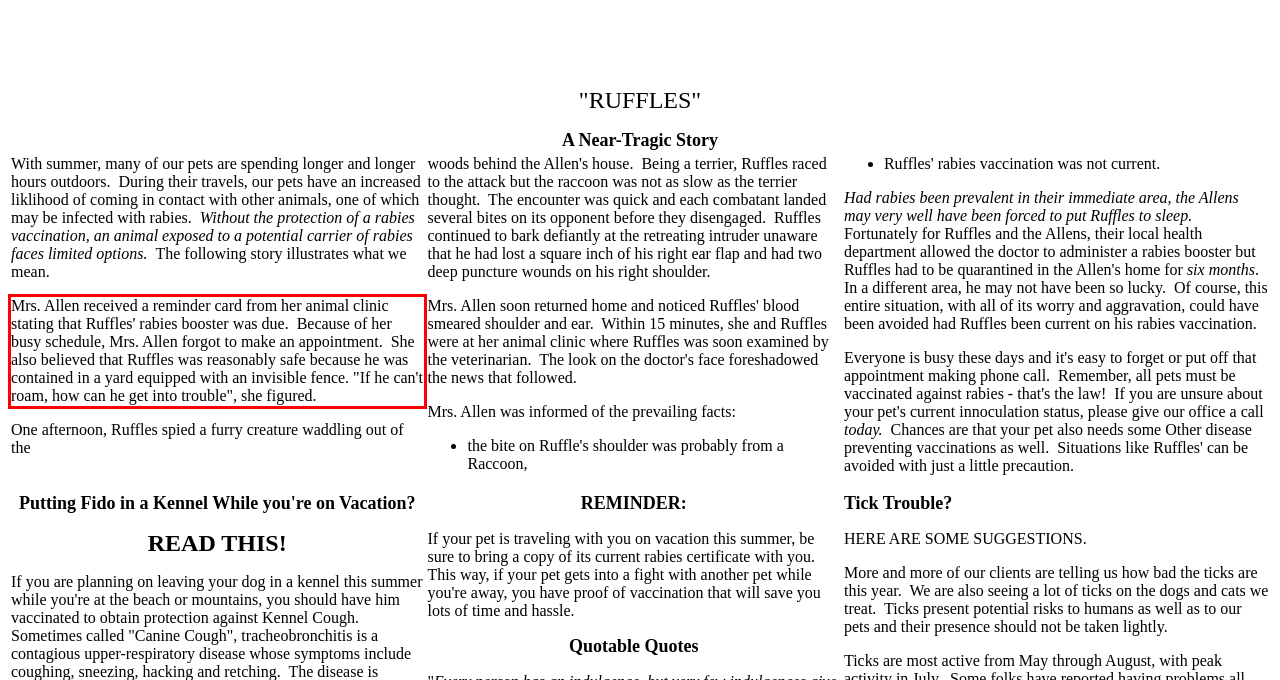You are given a webpage screenshot with a red bounding box around a UI element. Extract and generate the text inside this red bounding box.

Mrs. Allen received a reminder card from her animal clinic stating that Ruffles' rabies booster was due. Because of her busy schedule, Mrs. Allen forgot to make an appointment. She also believed that Ruffles was reasonably safe because he was contained in a yard equipped with an invisible fence. "If he can't roam, how can he get into trouble", she figured.